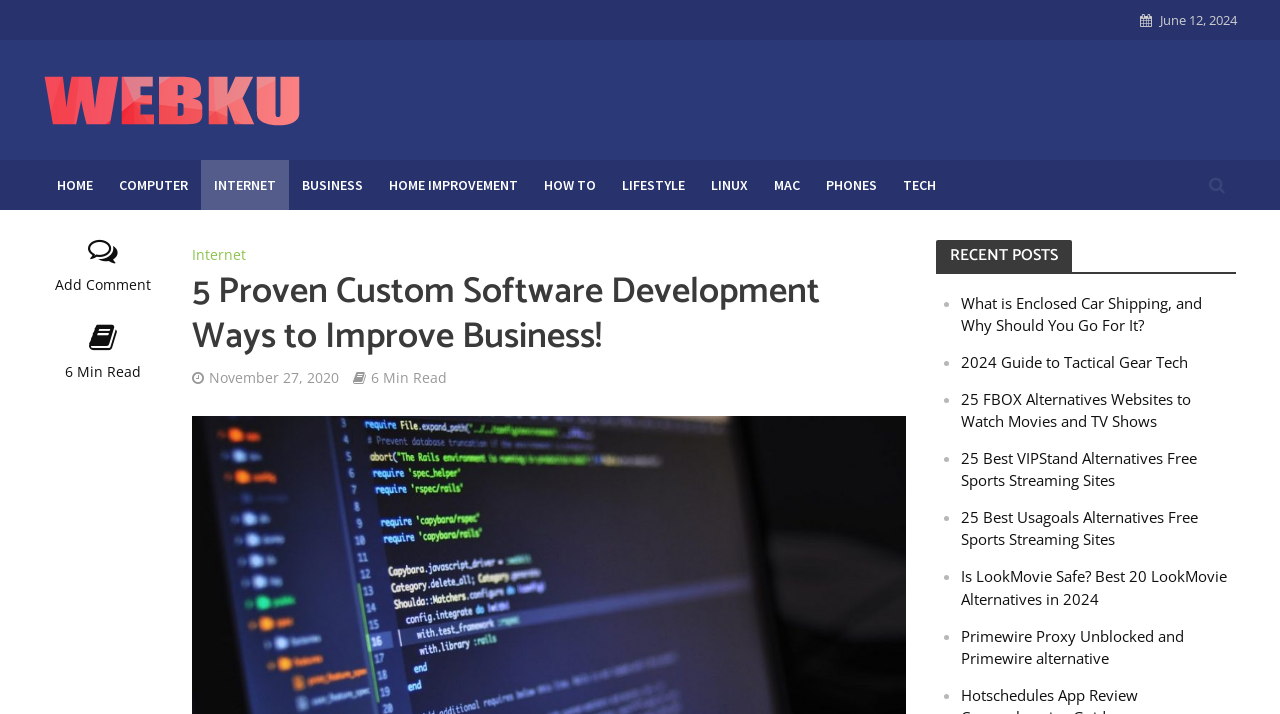What is the date of the current post?
Please analyze the image and answer the question with as much detail as possible.

I found the date of the current post by looking at the StaticText element with the text 'June 12, 2024' which is located inside the LayoutTable element with the bounding box coordinates [0.906, 0.015, 0.966, 0.041].